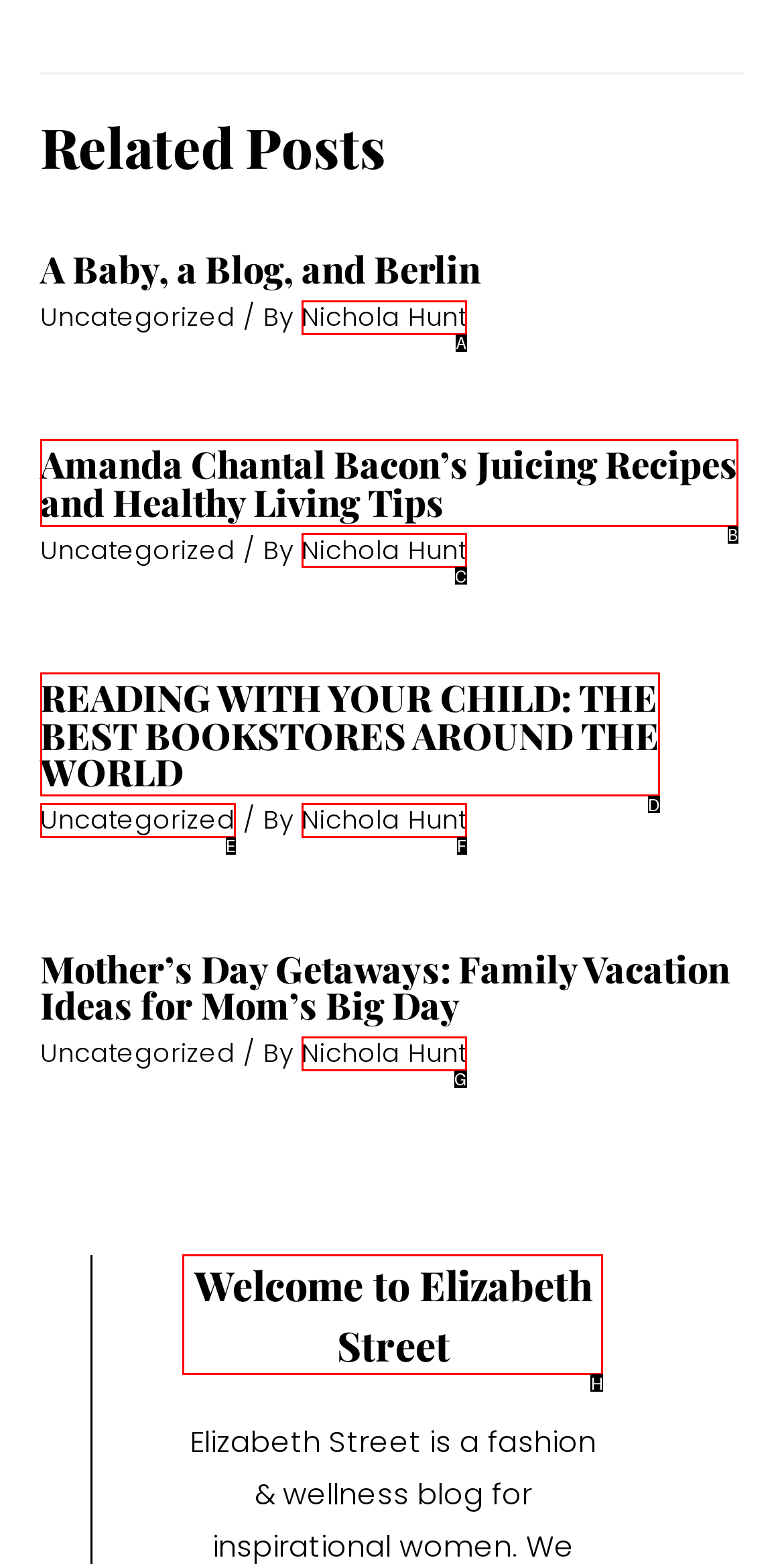Identify which lettered option completes the task: visit welcome page 'Welcome to Elizabeth Street'. Provide the letter of the correct choice.

H